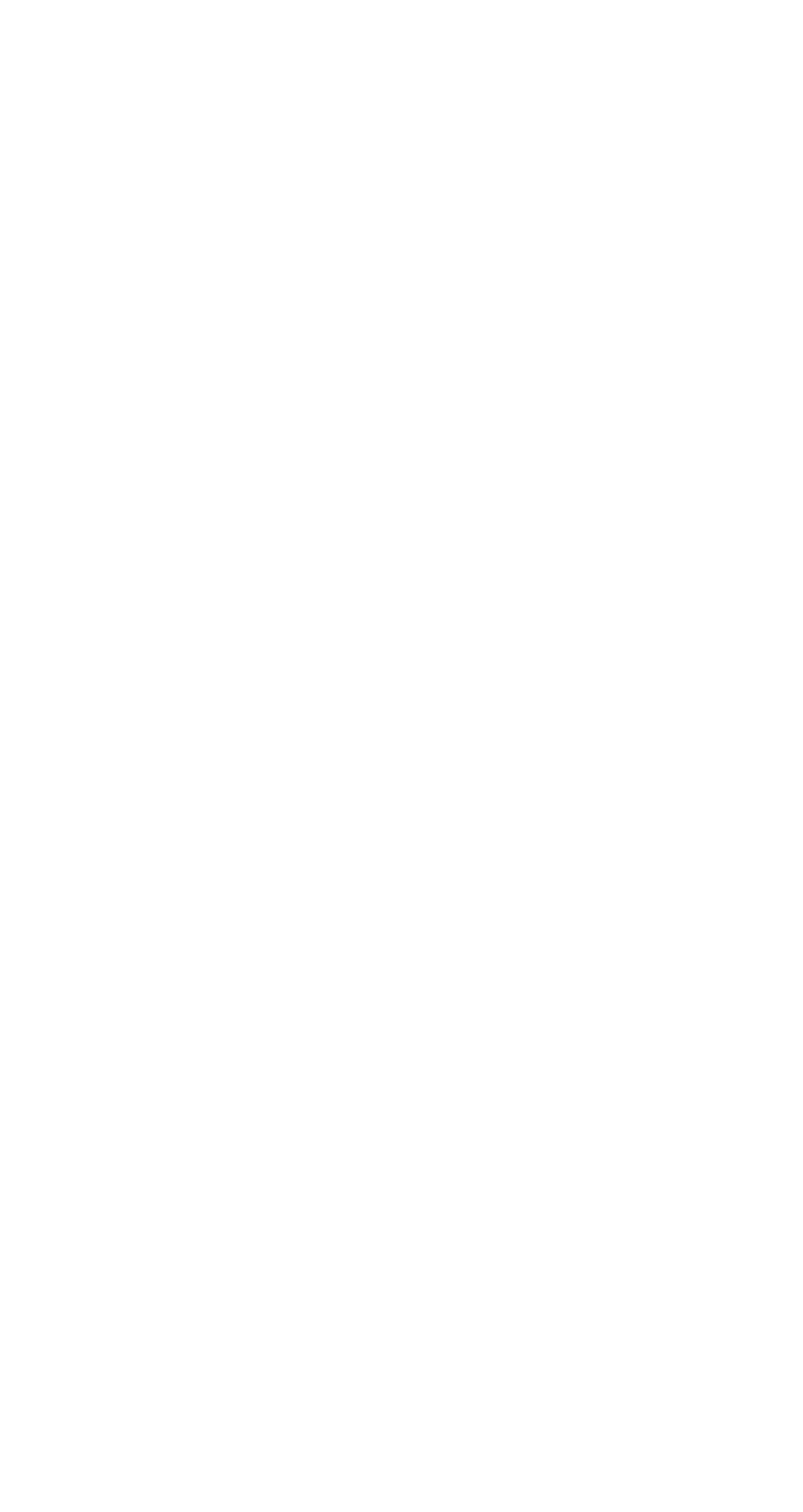Find the bounding box coordinates for the HTML element described as: "Accepter tous les cookies". The coordinates should consist of four float values between 0 and 1, i.e., [left, top, right, bottom].

None